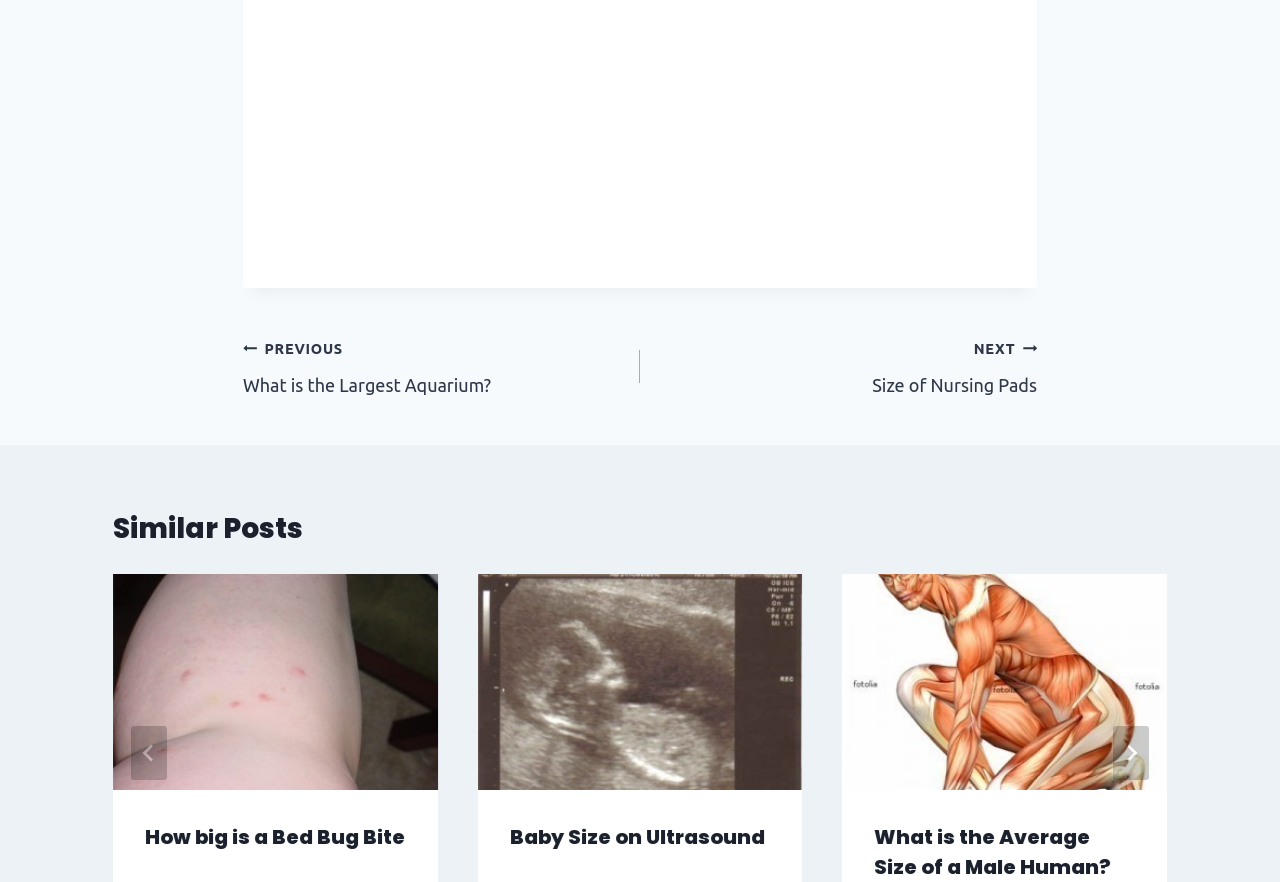What is the topic of the first similar post?
Please use the image to deliver a detailed and complete answer.

The first similar post is a link with an image and a heading. The text of the link is 'How big is a Bed Bug Bite', which suggests that the topic of the first similar post is about the size of a bed bug bite.